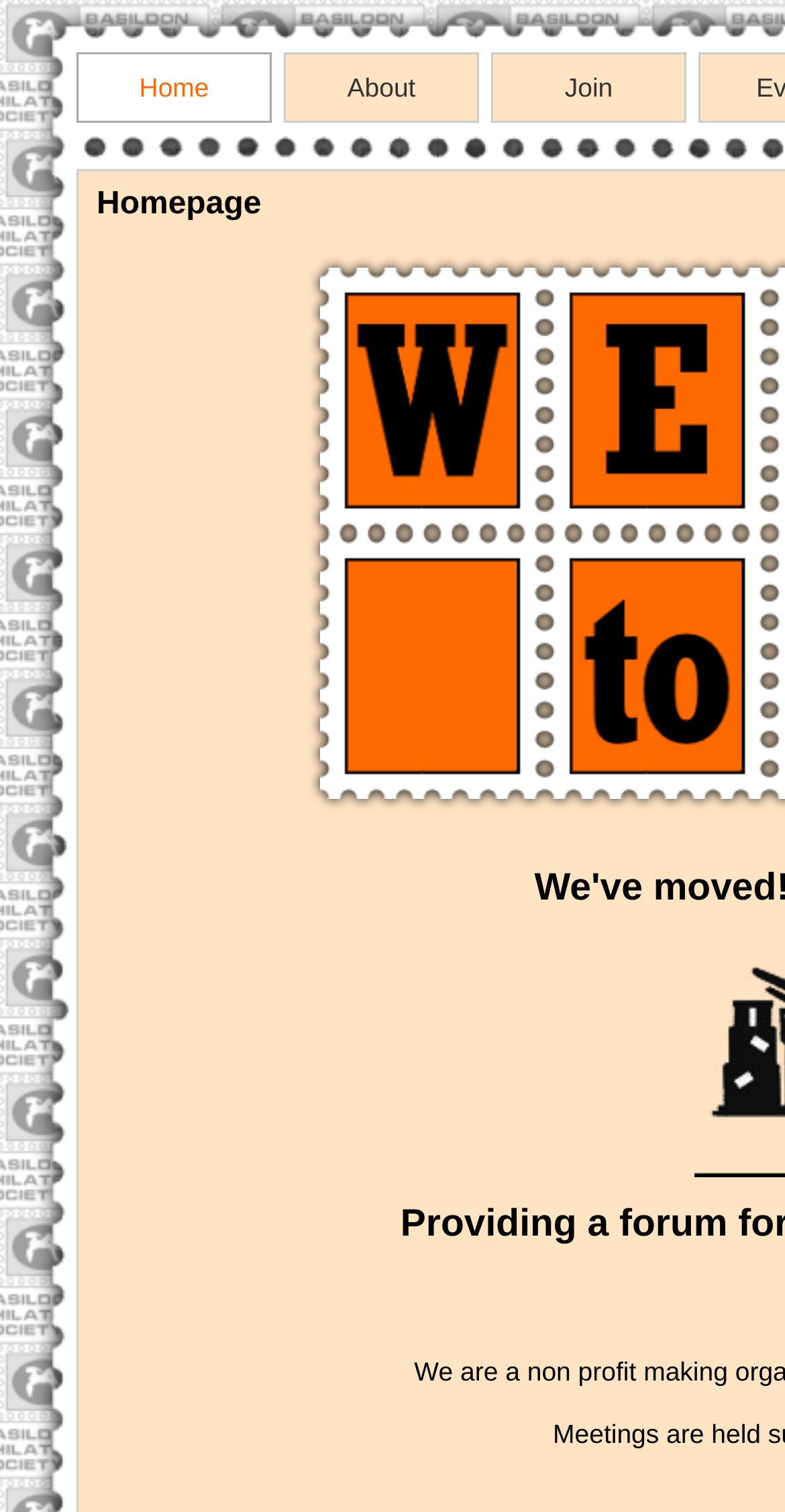How many menu items are there?
Identify the answer in the screenshot and reply with a single word or phrase.

3